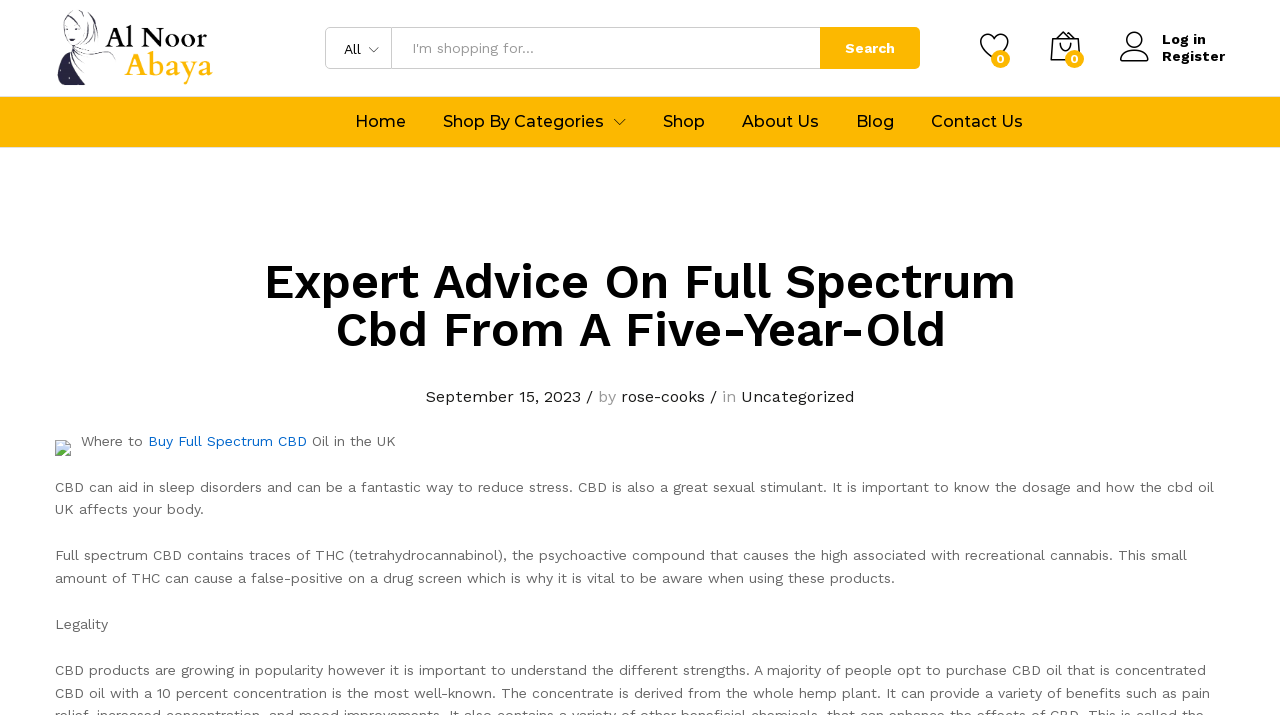Find the bounding box coordinates for the area that should be clicked to accomplish the instruction: "Read the blog".

[0.669, 0.159, 0.698, 0.182]